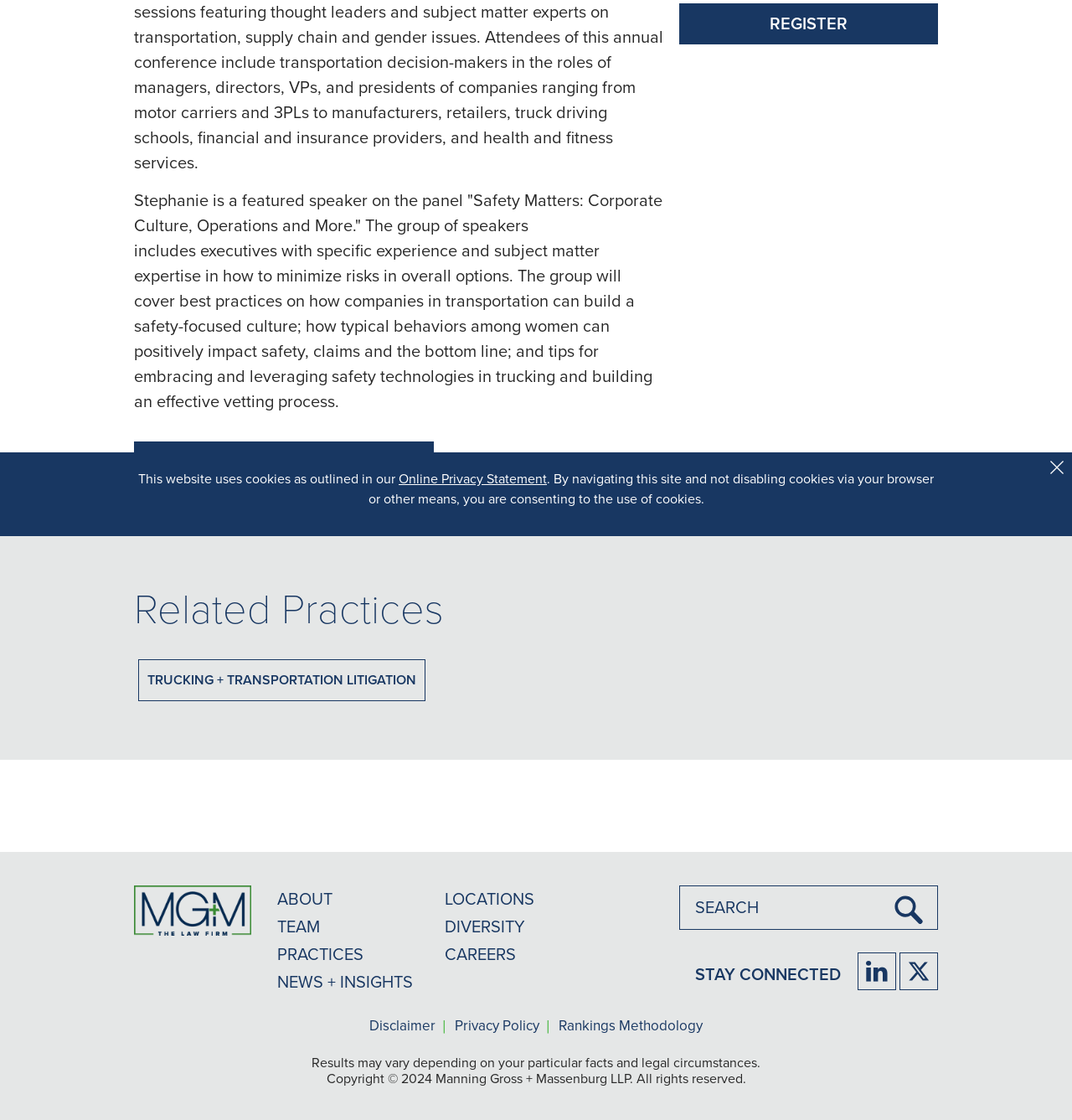Predict the bounding box coordinates of the UI element that matches this description: "Business". The coordinates should be in the format [left, top, right, bottom] with each value between 0 and 1.

None